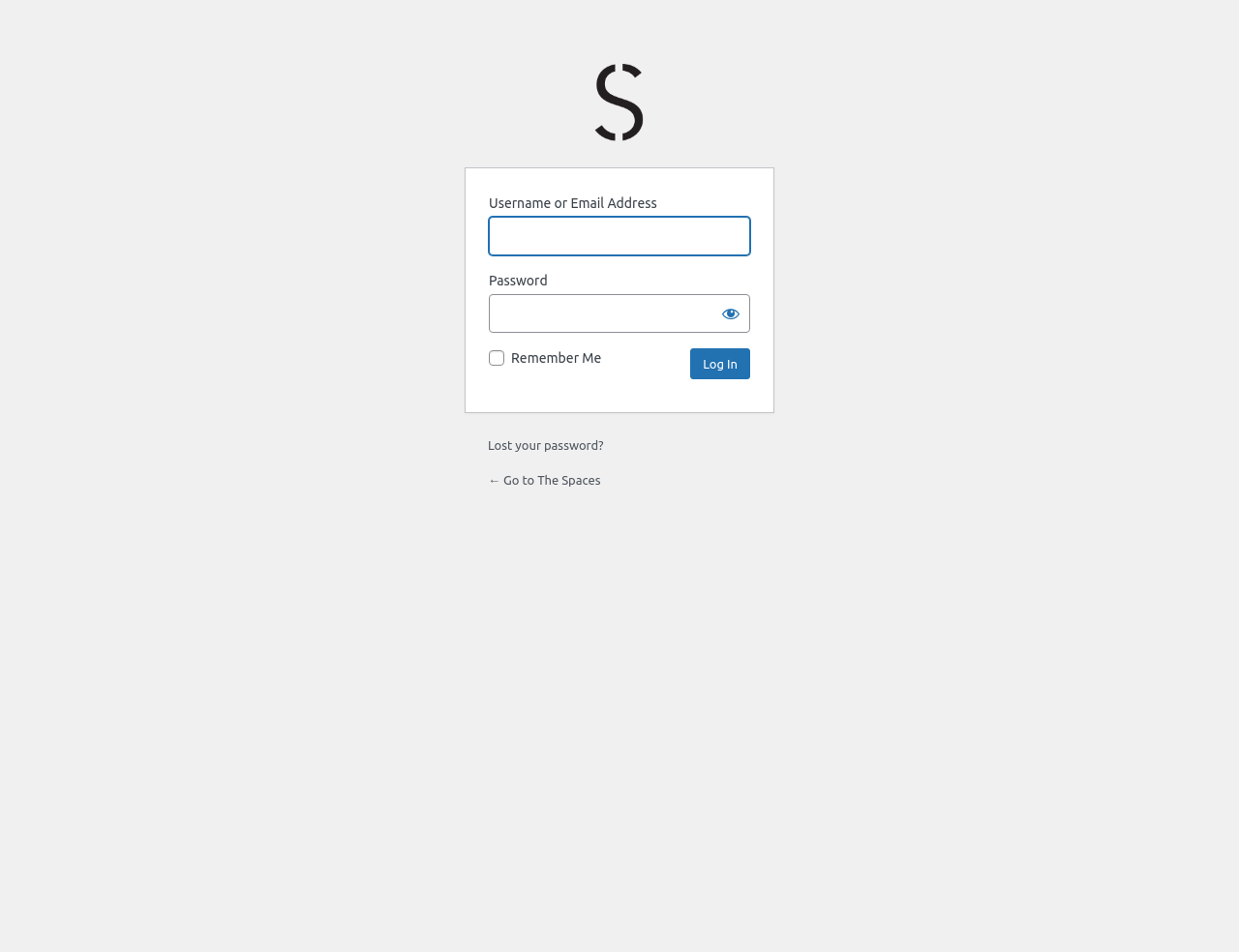Please identify the bounding box coordinates of the clickable region that I should interact with to perform the following instruction: "Visit the European Central Bank homepage". The coordinates should be expressed as four float numbers between 0 and 1, i.e., [left, top, right, bottom].

None